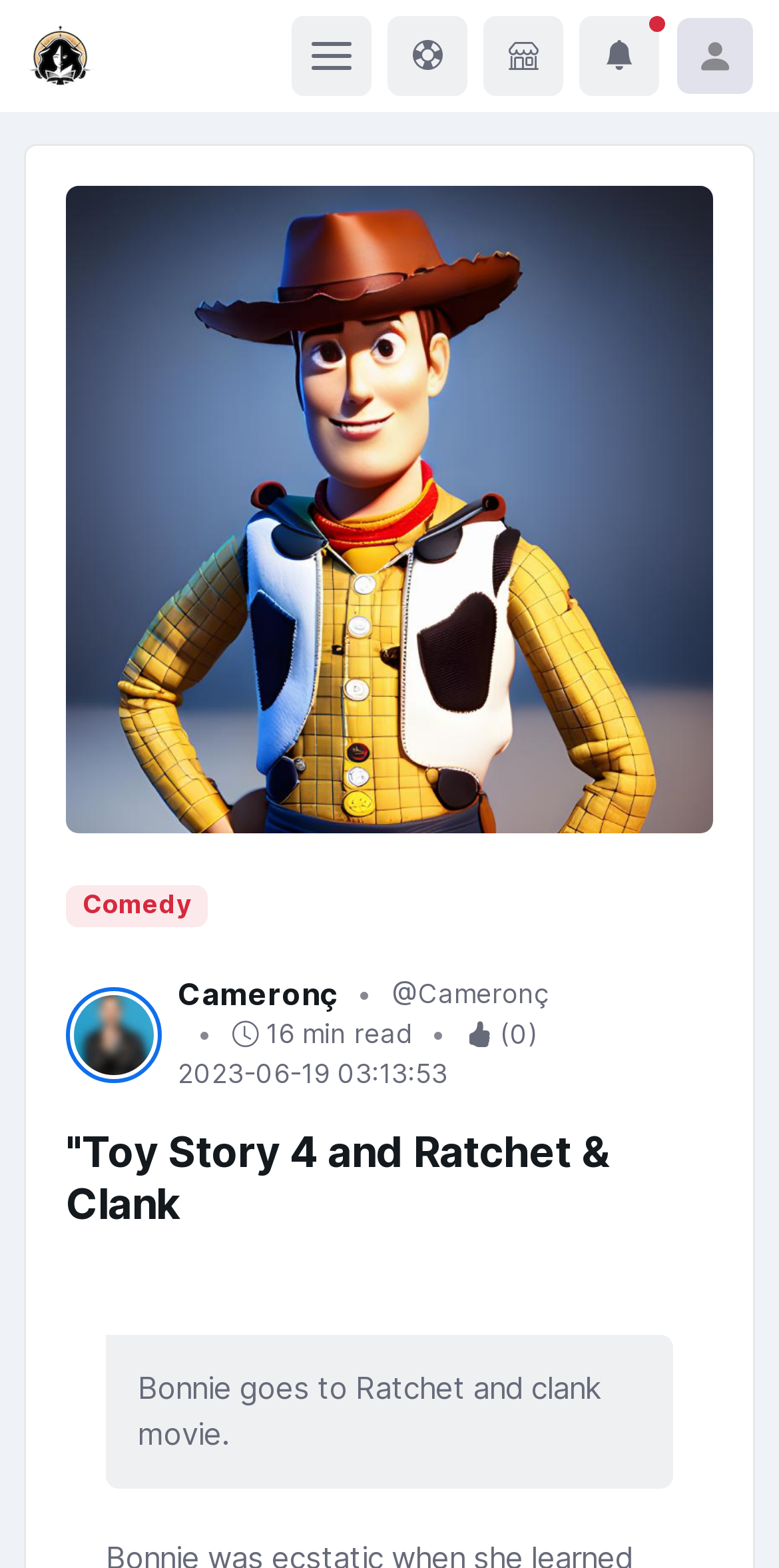What is the title of the article?
With the help of the image, please provide a detailed response to the question.

The title of the article is located below the navigation bar, and it is a heading element with the text 'Toy Story 4 and Ratchet & Clank'.